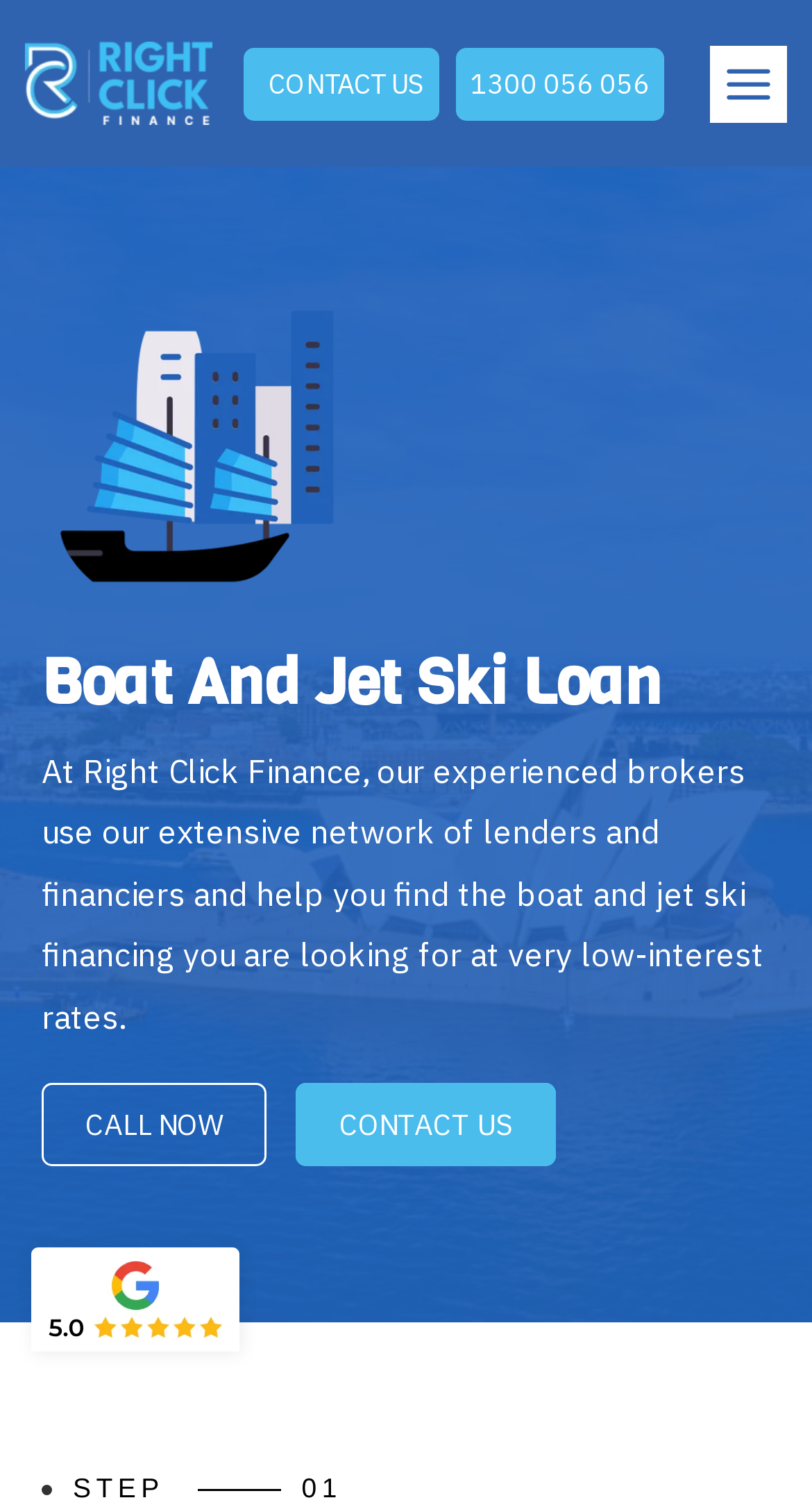Is the main menu expanded?
Give a one-word or short-phrase answer derived from the screenshot.

False